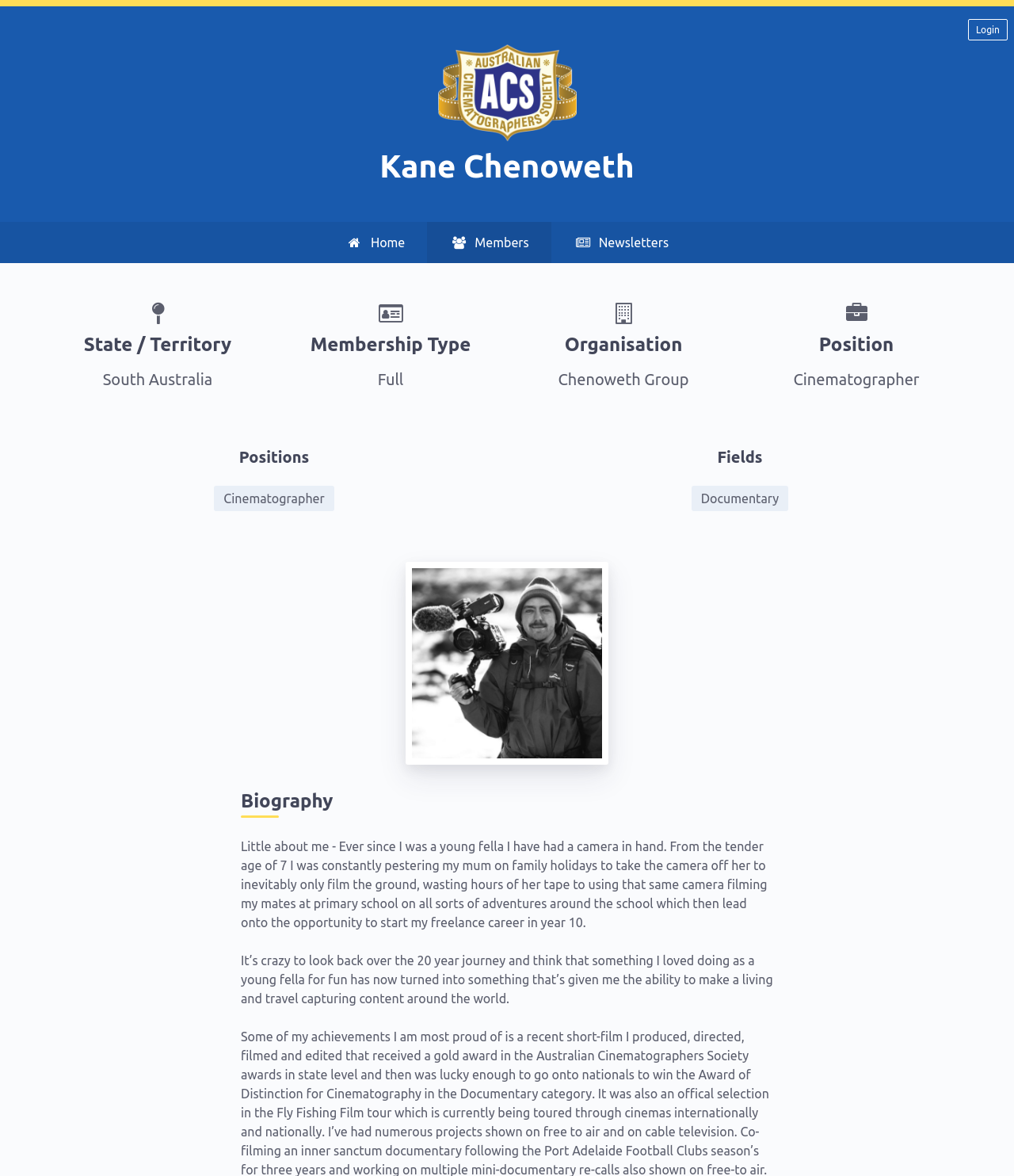What is Kane Chenoweth's profession?
Based on the image, provide a one-word or brief-phrase response.

Cinematographer